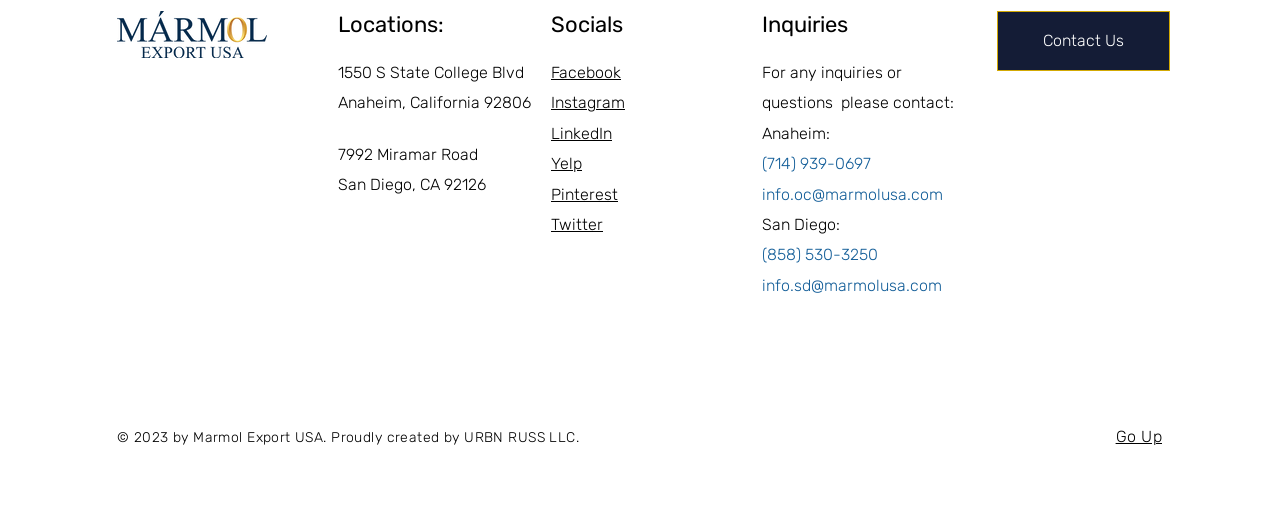Using the given description, provide the bounding box coordinates formatted as (top-left x, top-left y, bottom-right x, bottom-right y), with all values being floating point numbers between 0 and 1. Description: Contact Us

[0.779, 0.021, 0.914, 0.136]